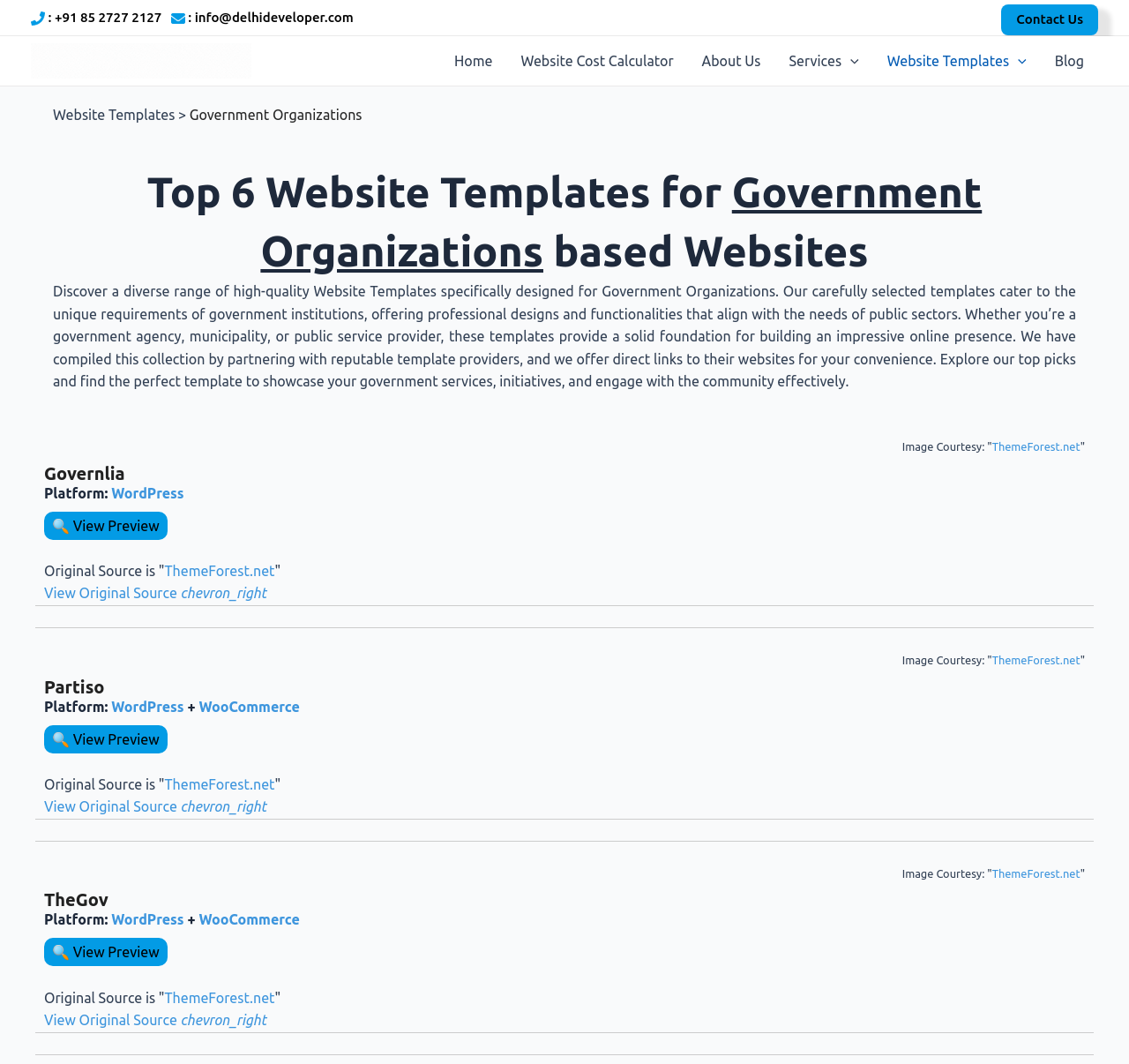Answer the question with a single word or phrase: 
What is the contact email address of the website?

info@delhideveloper.com